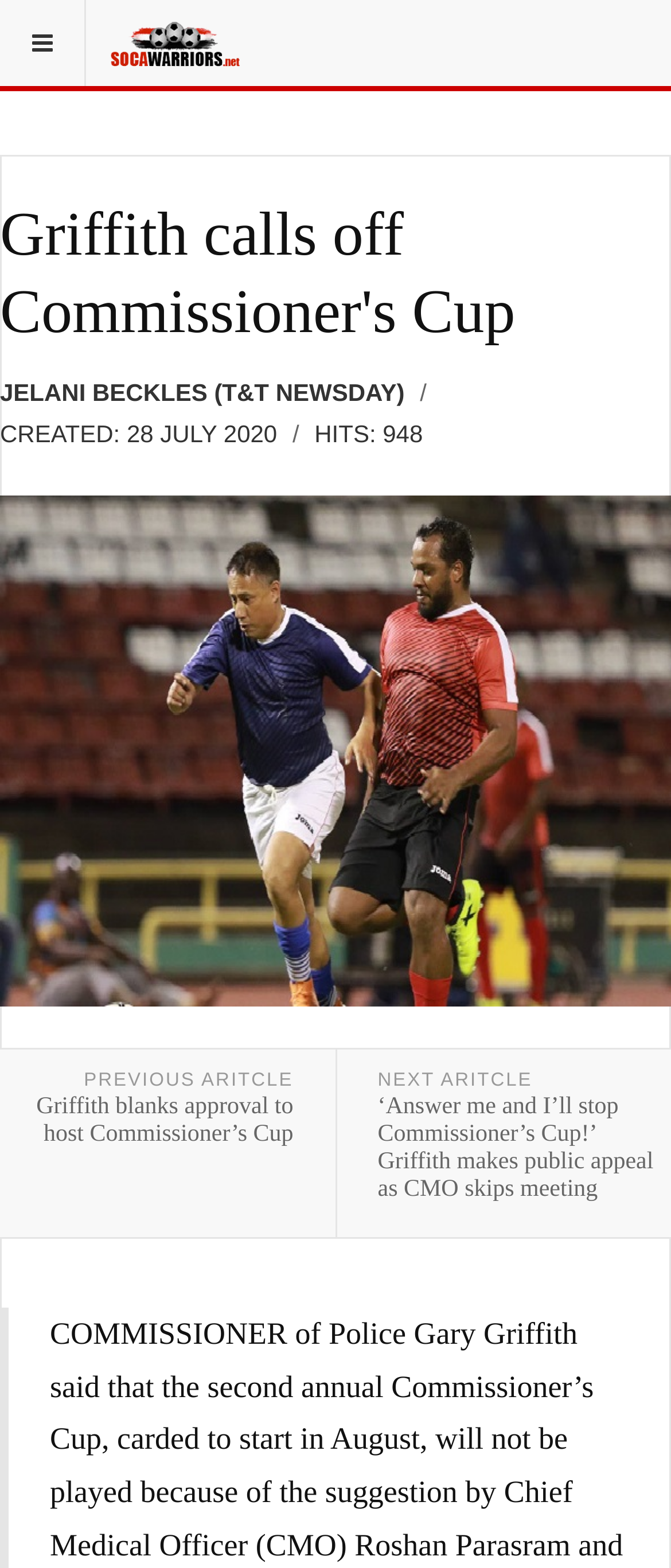How many hits does the article have?
Please respond to the question with a detailed and informative answer.

I determined the answer by analyzing the StaticText element with the text 'HITS: 948', which indicates the number of hits the article has received.